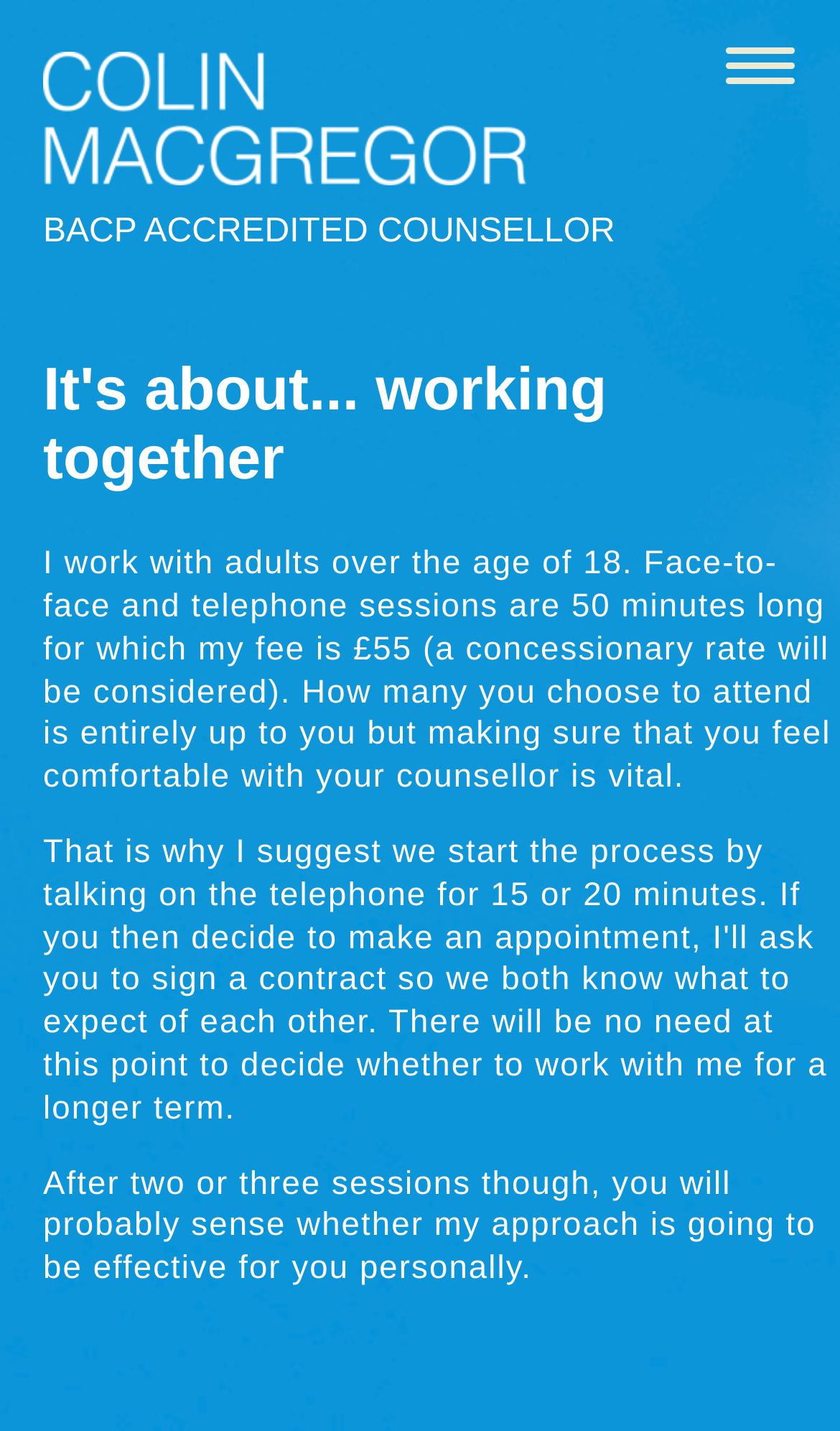How many sessions are required to sense the effectiveness of the counsellor's approach?
Please answer the question with a detailed and comprehensive explanation.

The static text states, 'After two or three sessions though, you will probably sense whether my approach is going to be effective for you personally.'. This indicates that the counsellor suggests that clients may need to attend two or three sessions to determine if their approach is effective for them.